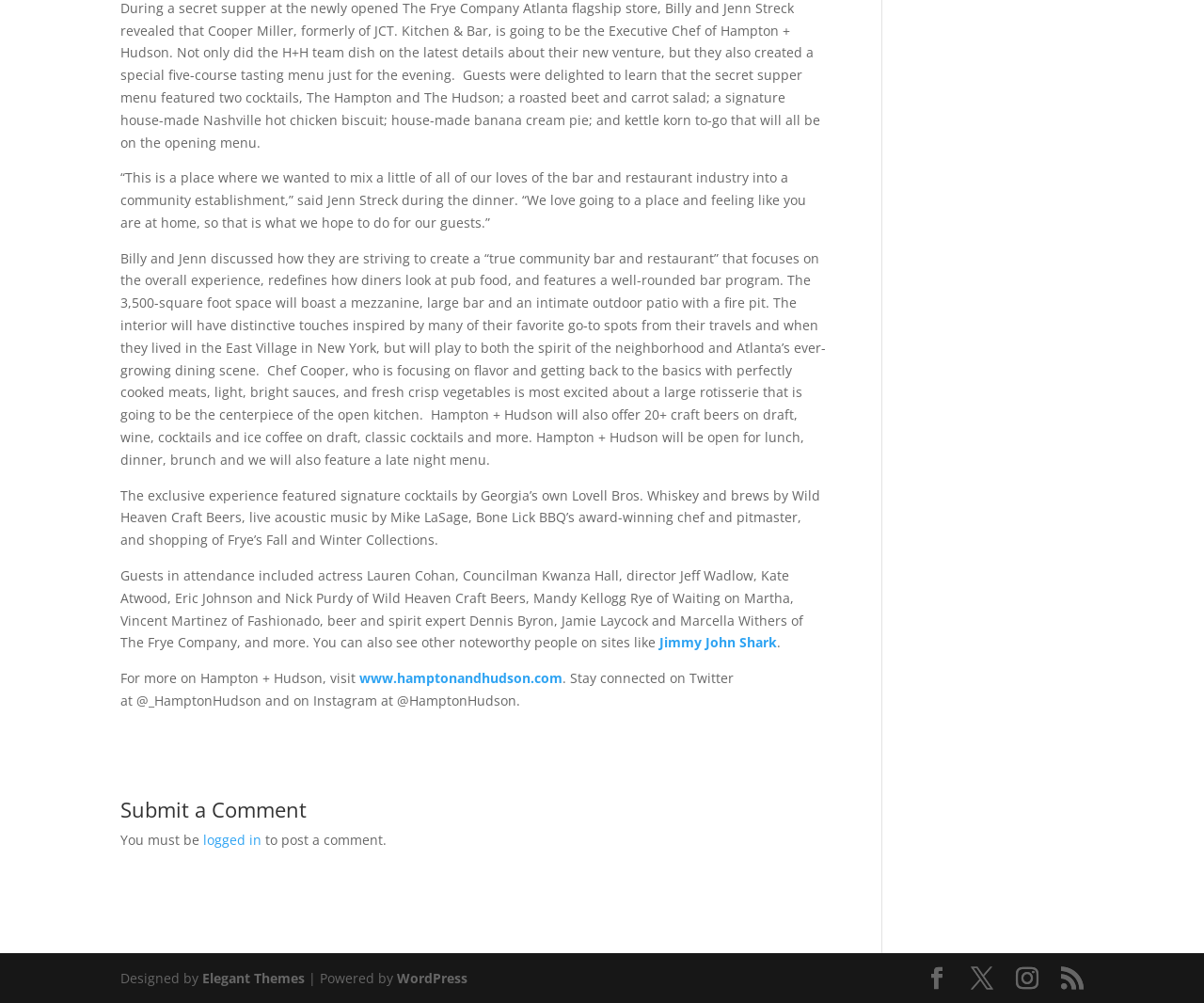Please give a concise answer to this question using a single word or phrase: 
Who is the chef at Hampton + Hudson?

Chef Cooper